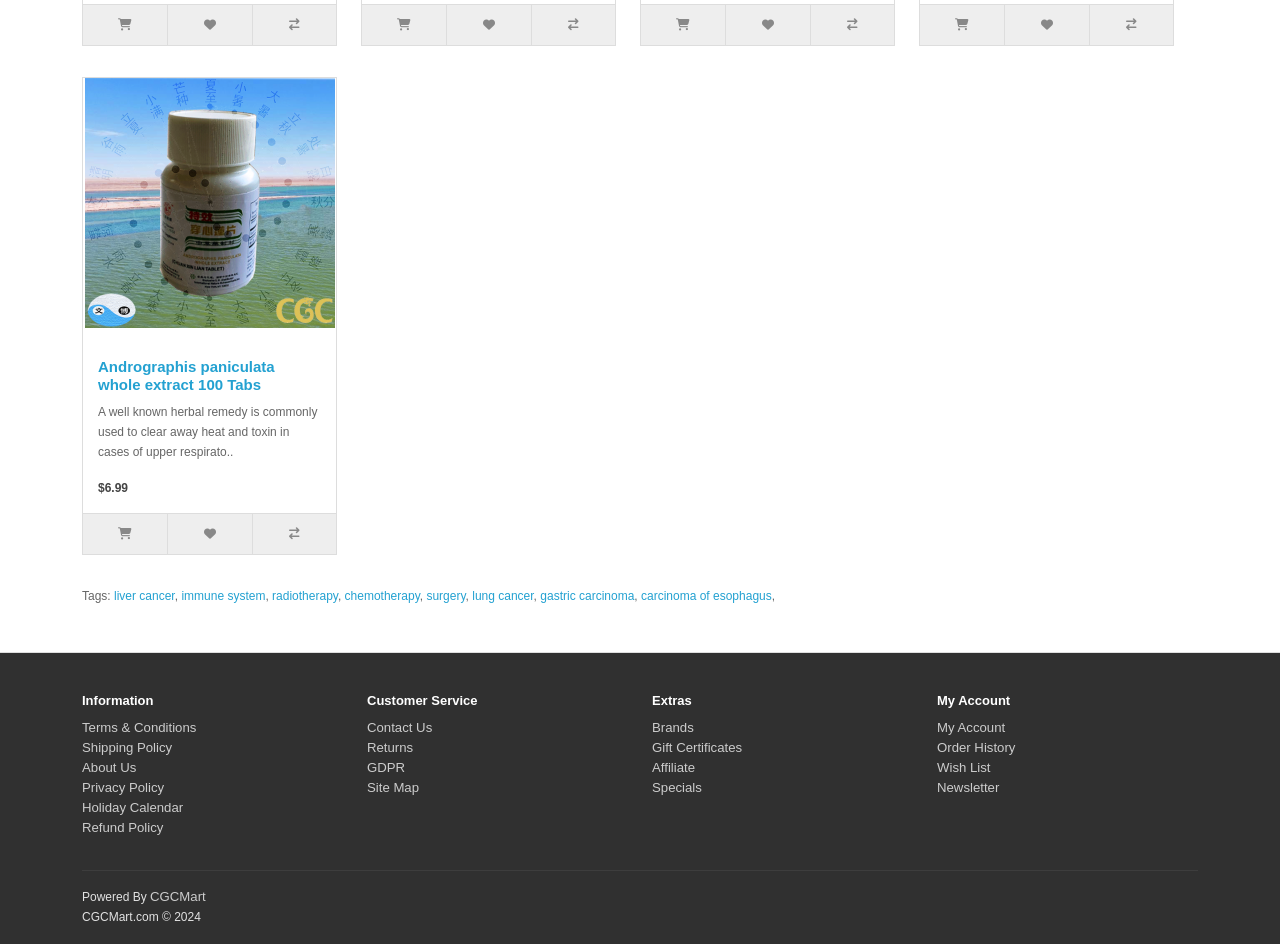What are the categories listed in the webpage?
Answer the question in a detailed and comprehensive manner.

The webpage has four categories listed, which are Information, Customer Service, Extras, and My Account, each containing relevant links and information.